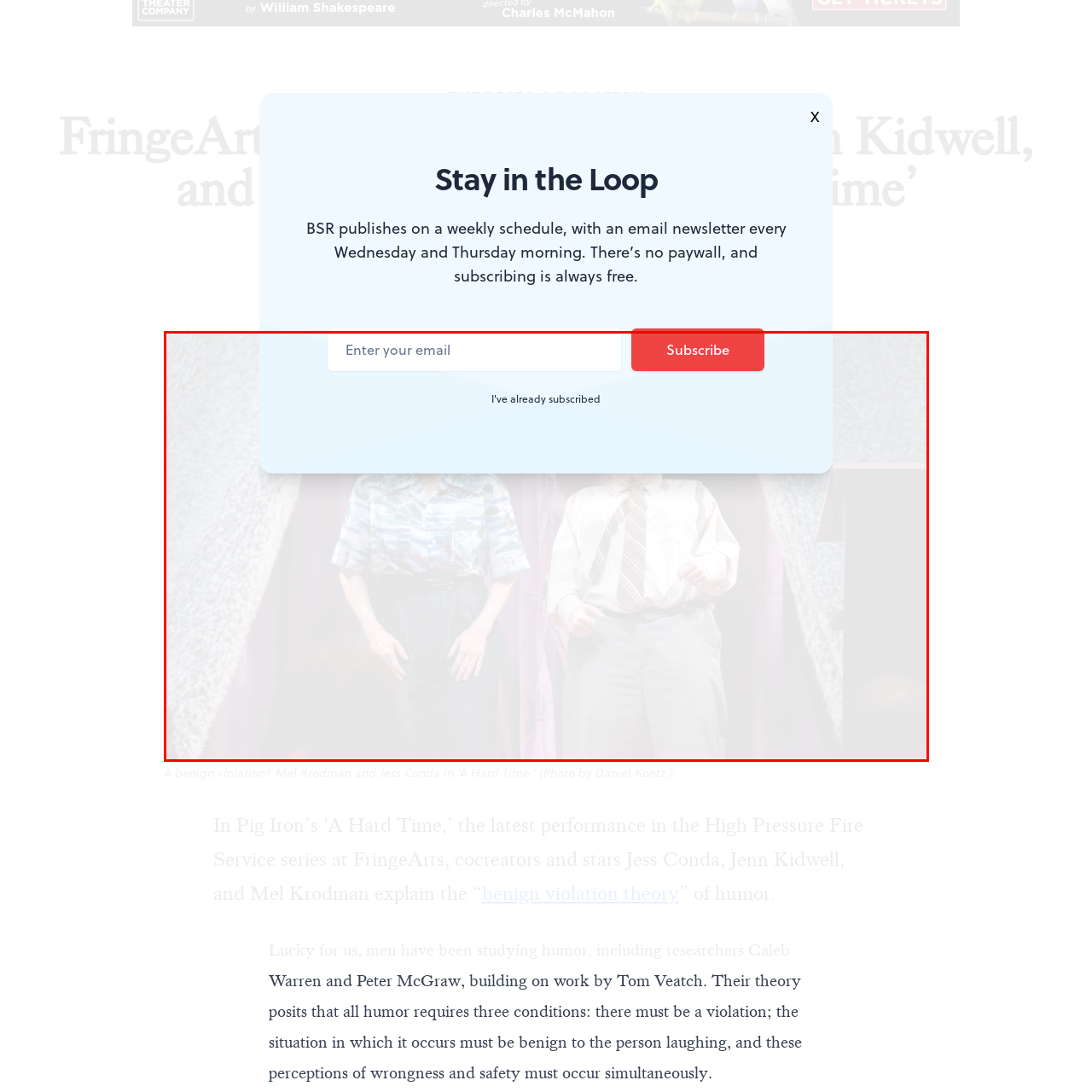Create a detailed narrative describing the image bounded by the red box.

The image features a scene from the performance "A Hard Time," showcasing Mel Krodman and Jess Conda. Both performers are captured mid-performance, highlighting their unique expressions and engagement with the audience. Mel Krodman is dressed in a formal white shirt and tie, while Jess Conda wears a colorful, patterned shirt that adds vibrancy to the scene. The background suggests a theatrical setting, possibly with curtains draped behind them. This image is part of a play that delves into the nuances of humor, specifically exploring the concept of "benign violation theory," which posits that humor arises when violations occur in a context perceived as safe. The visual reinforces themes of performance art and the intricate dynamics between humor and audience perception.